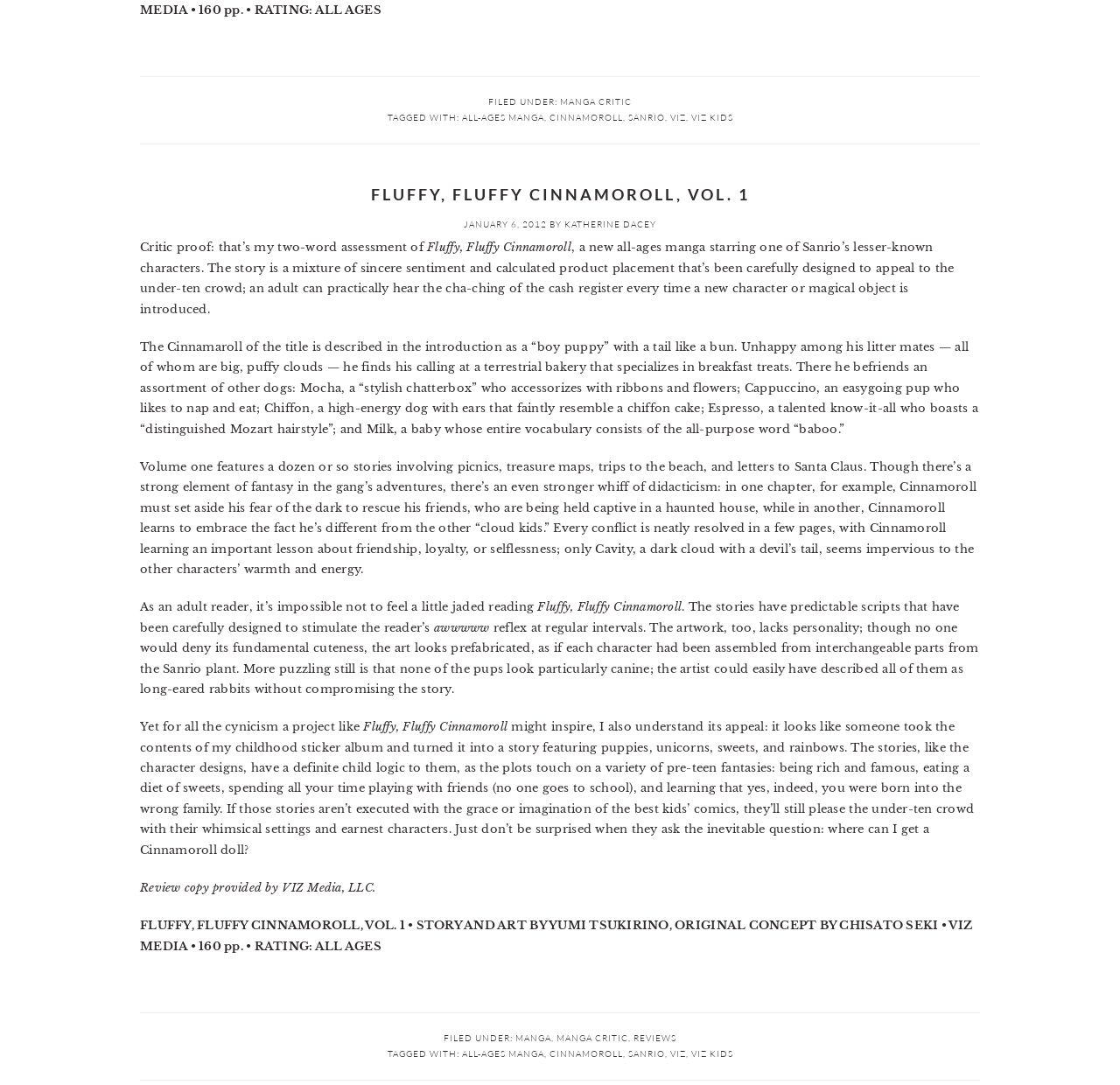Review the image closely and give a comprehensive answer to the question: What is the rating of the manga?

The rating of the manga can be found at the bottom of the webpage, which states 'RATING: ALL AGES'. This rating indicates that the manga is suitable for readers of all ages.